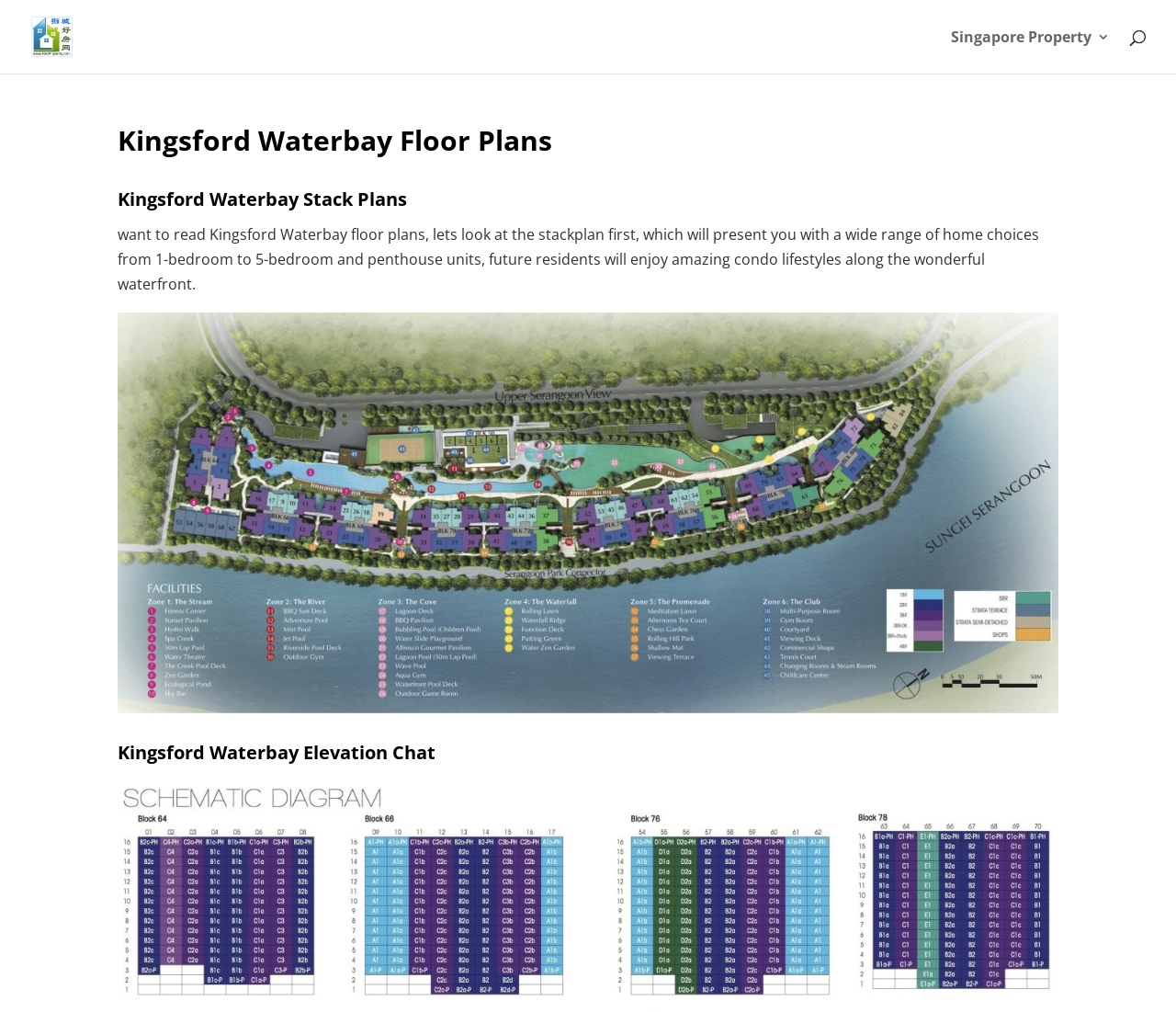How many types of floor plans are available?
Using the image, elaborate on the answer with as much detail as possible.

The webpage mentions Kingsford Waterbay floor plans and stack plans, indicating that there are multiple types of floor plans available.